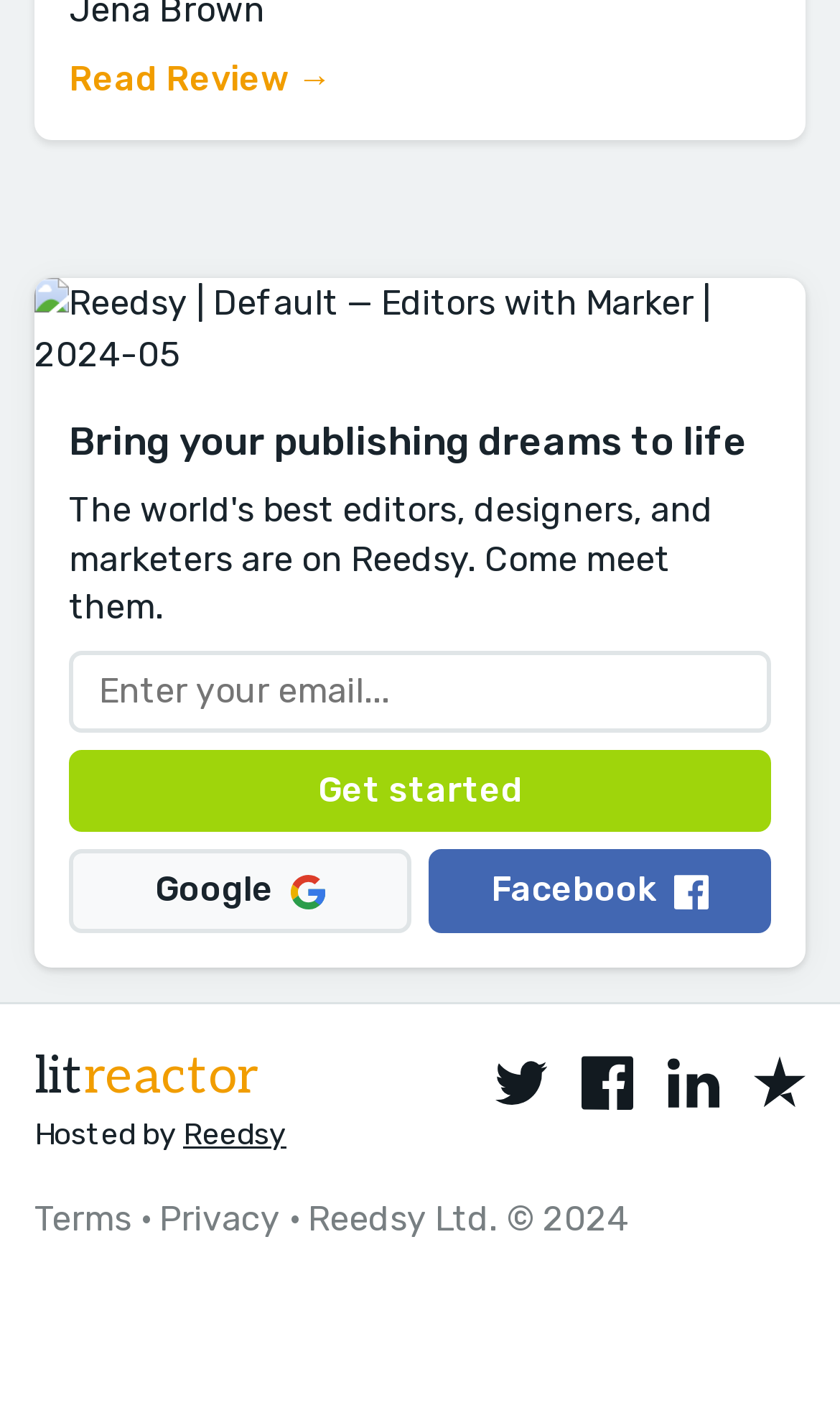With reference to the image, please provide a detailed answer to the following question: What is the company name hosting the website?

The company name is mentioned in the footer section of the webpage, along with the text 'Hosted by'. The link 'Reedsy' has a bounding box of [0.218, 0.787, 0.341, 0.813], indicating its position on the webpage.